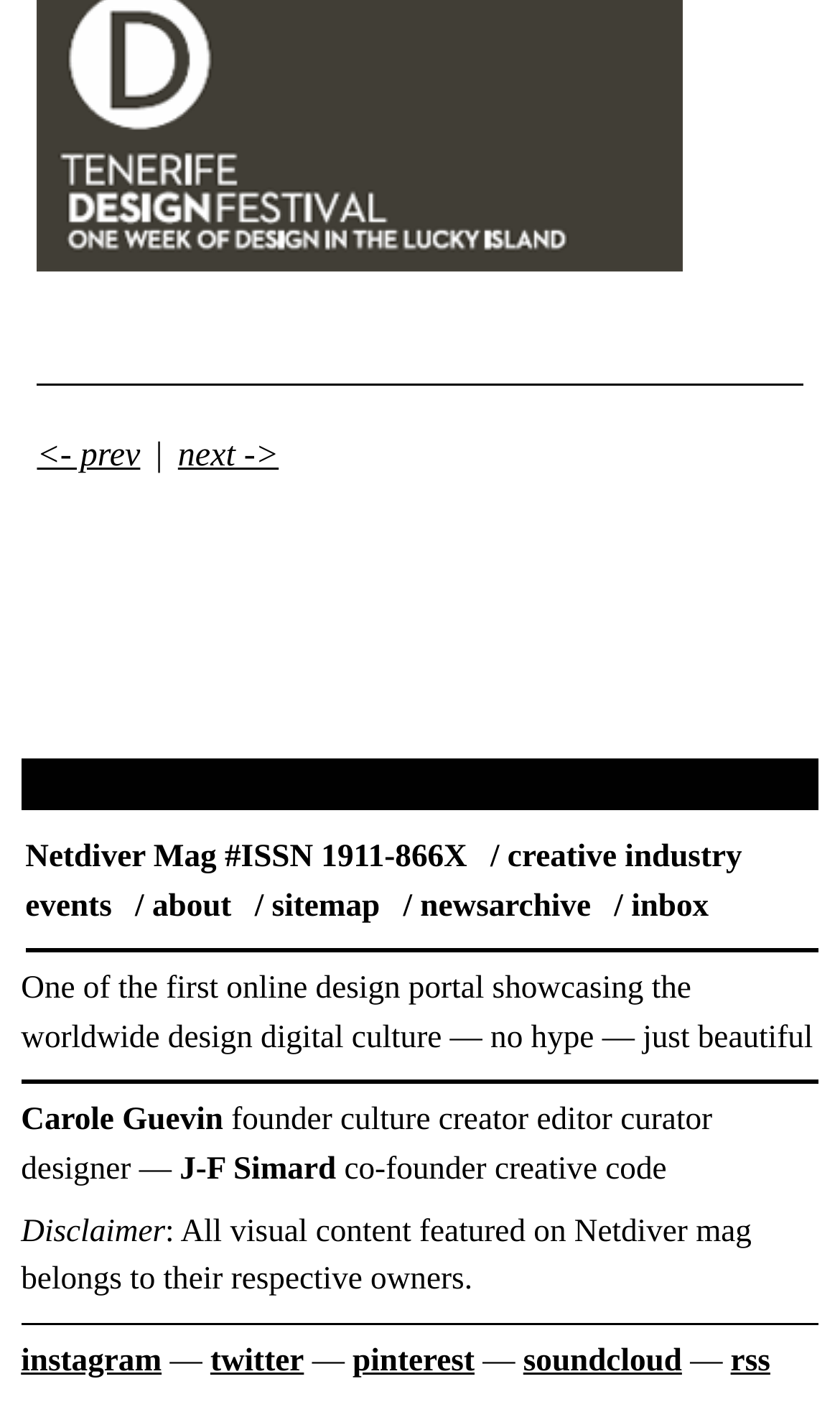What is the name of the online design portal?
Based on the image, give a one-word or short phrase answer.

Netdiver Mag